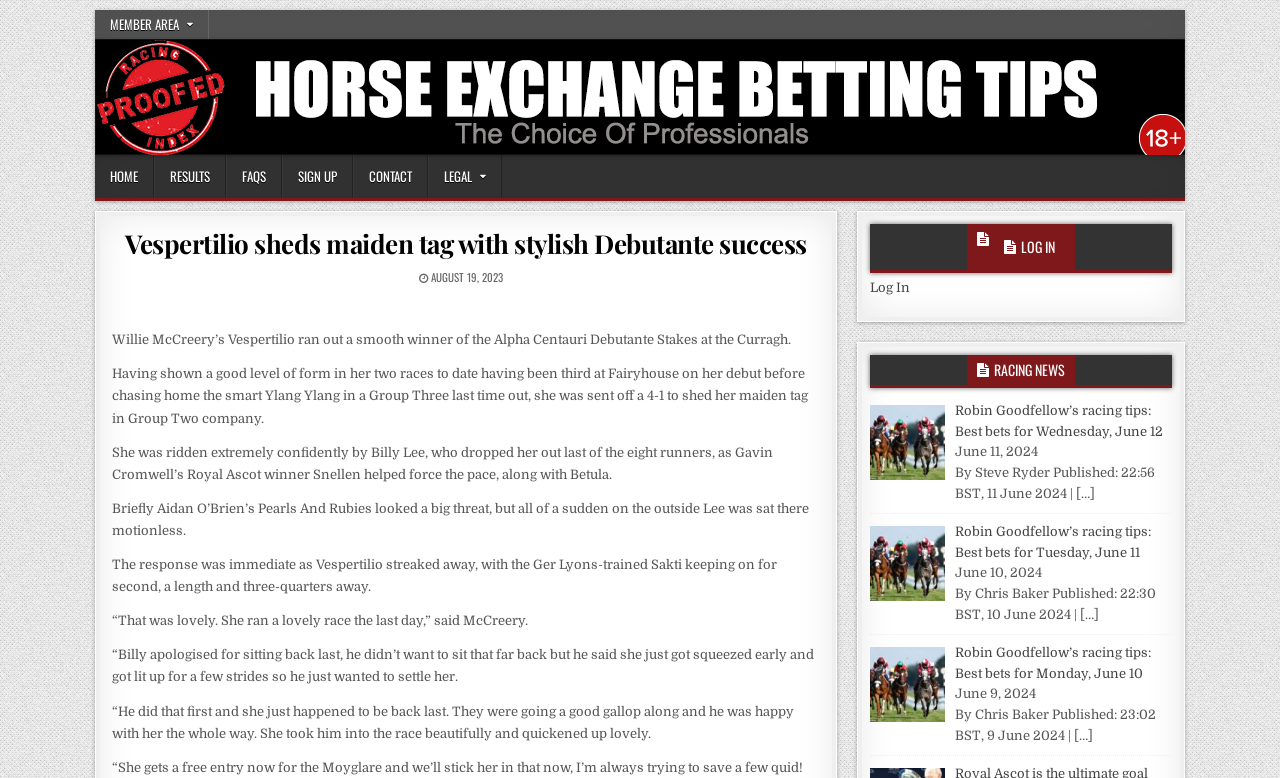Identify the bounding box coordinates for the element that needs to be clicked to fulfill this instruction: "Click the MEMBER AREA link". Provide the coordinates in the format of four float numbers between 0 and 1: [left, top, right, bottom].

[0.074, 0.013, 0.163, 0.05]